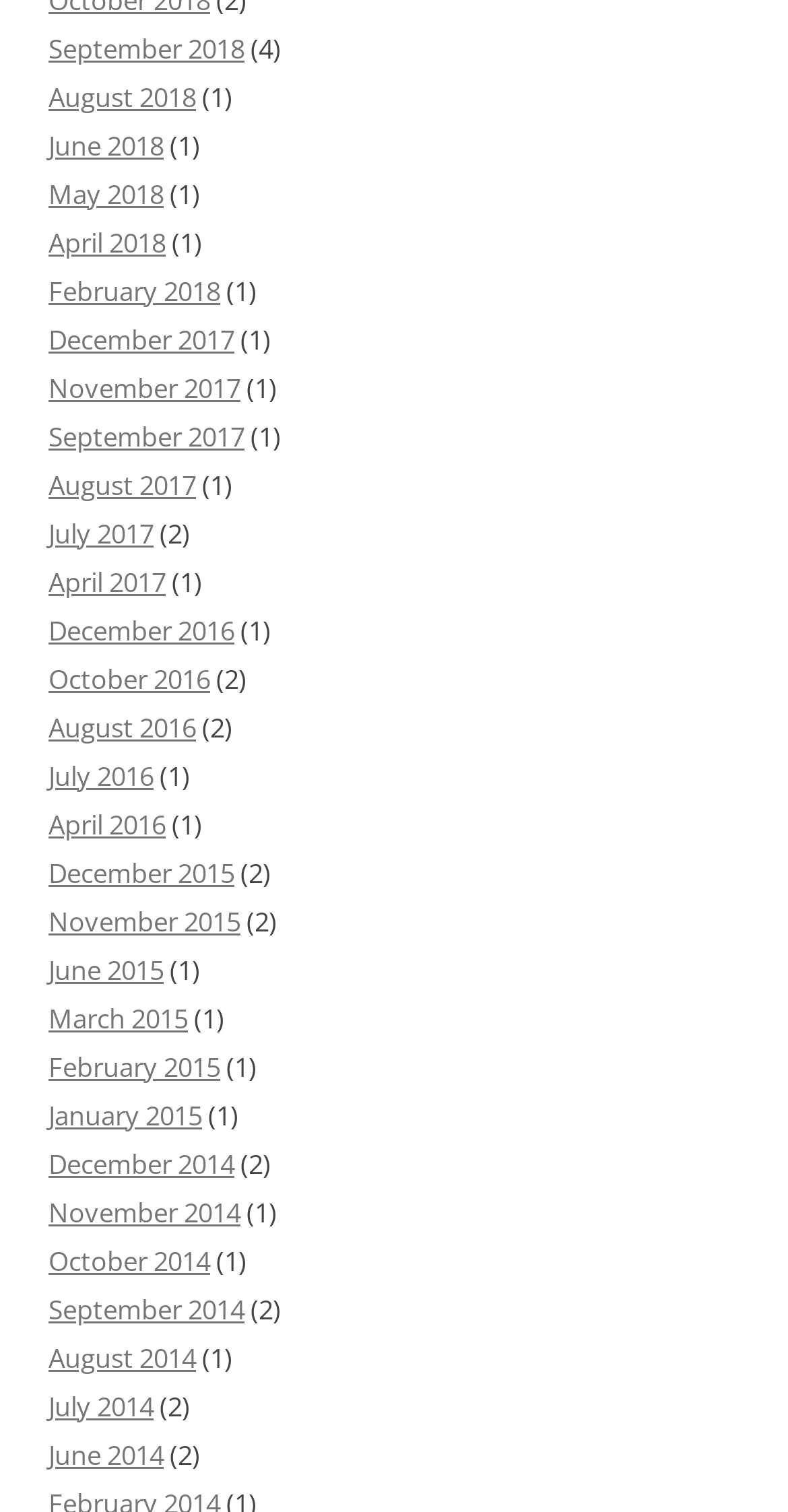Pinpoint the bounding box coordinates for the area that should be clicked to perform the following instruction: "view May 2018".

[0.062, 0.116, 0.208, 0.14]